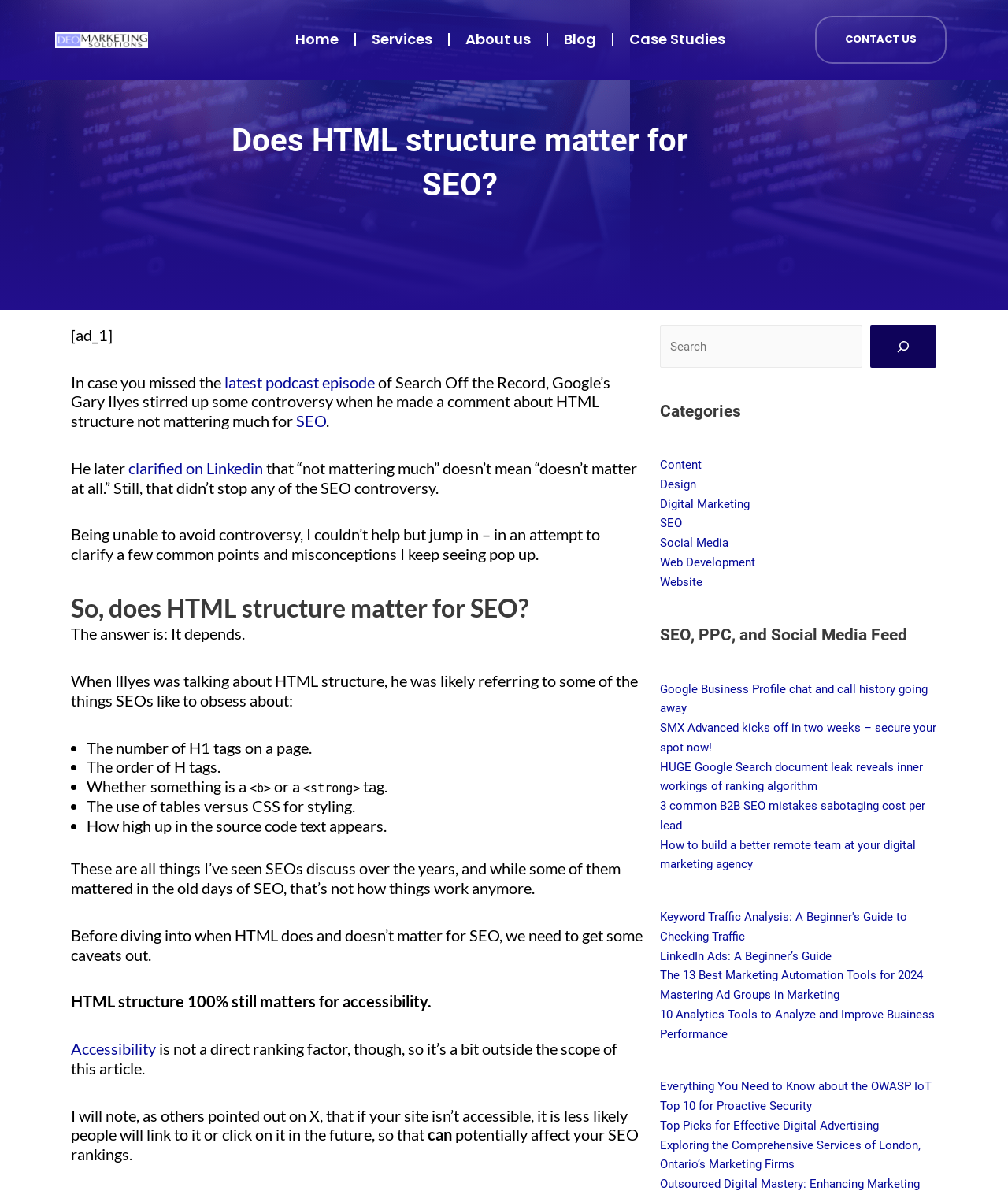Please provide the bounding box coordinates for the element that needs to be clicked to perform the instruction: "Search for something". The coordinates must consist of four float numbers between 0 and 1, formatted as [left, top, right, bottom].

[0.655, 0.273, 0.929, 0.309]